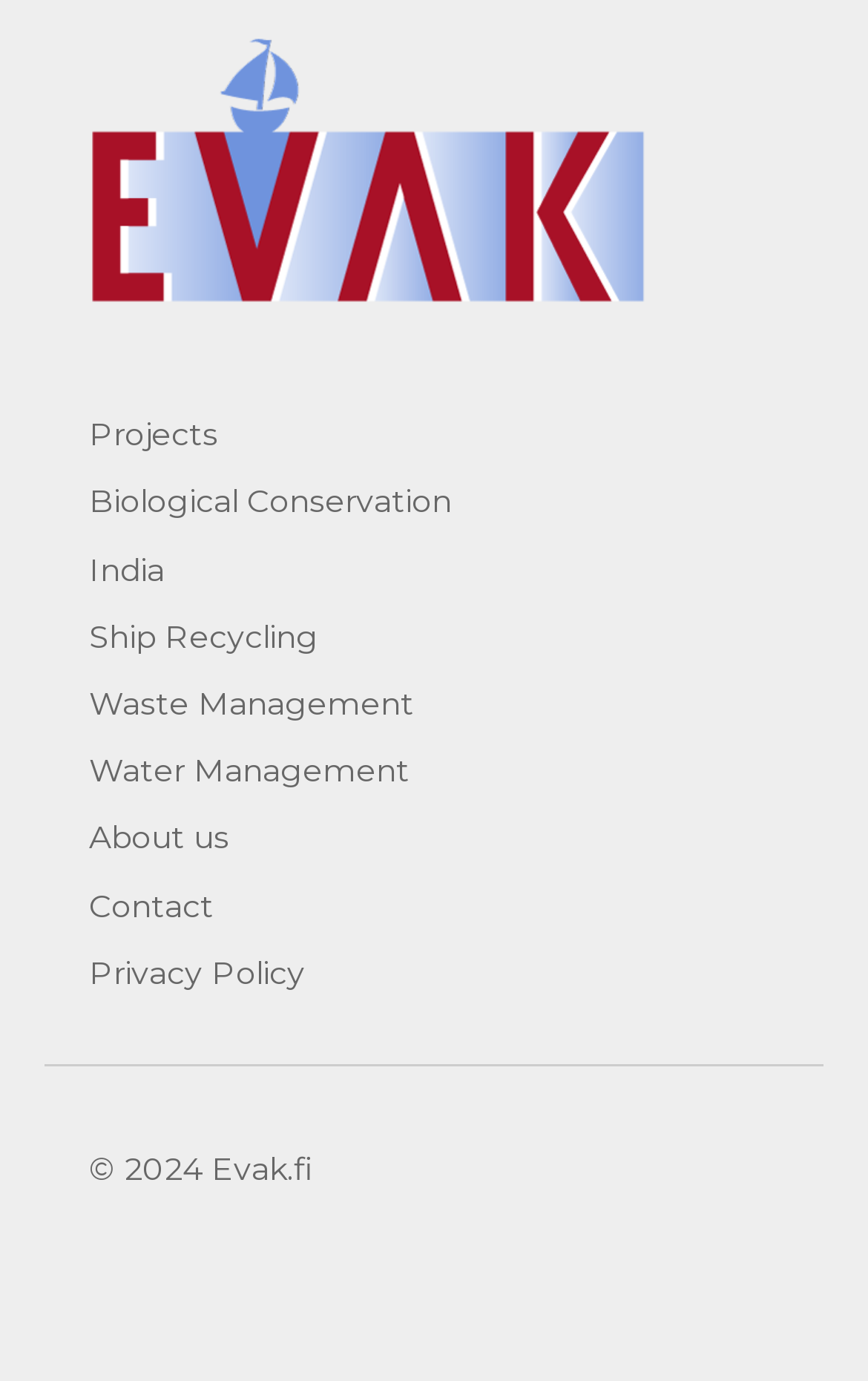Given the element description, predict the bounding box coordinates in the format (top-left x, top-left y, bottom-right x, bottom-right y), using floating point numbers between 0 and 1: alt="Evak logo"

[0.103, 0.026, 0.744, 0.22]